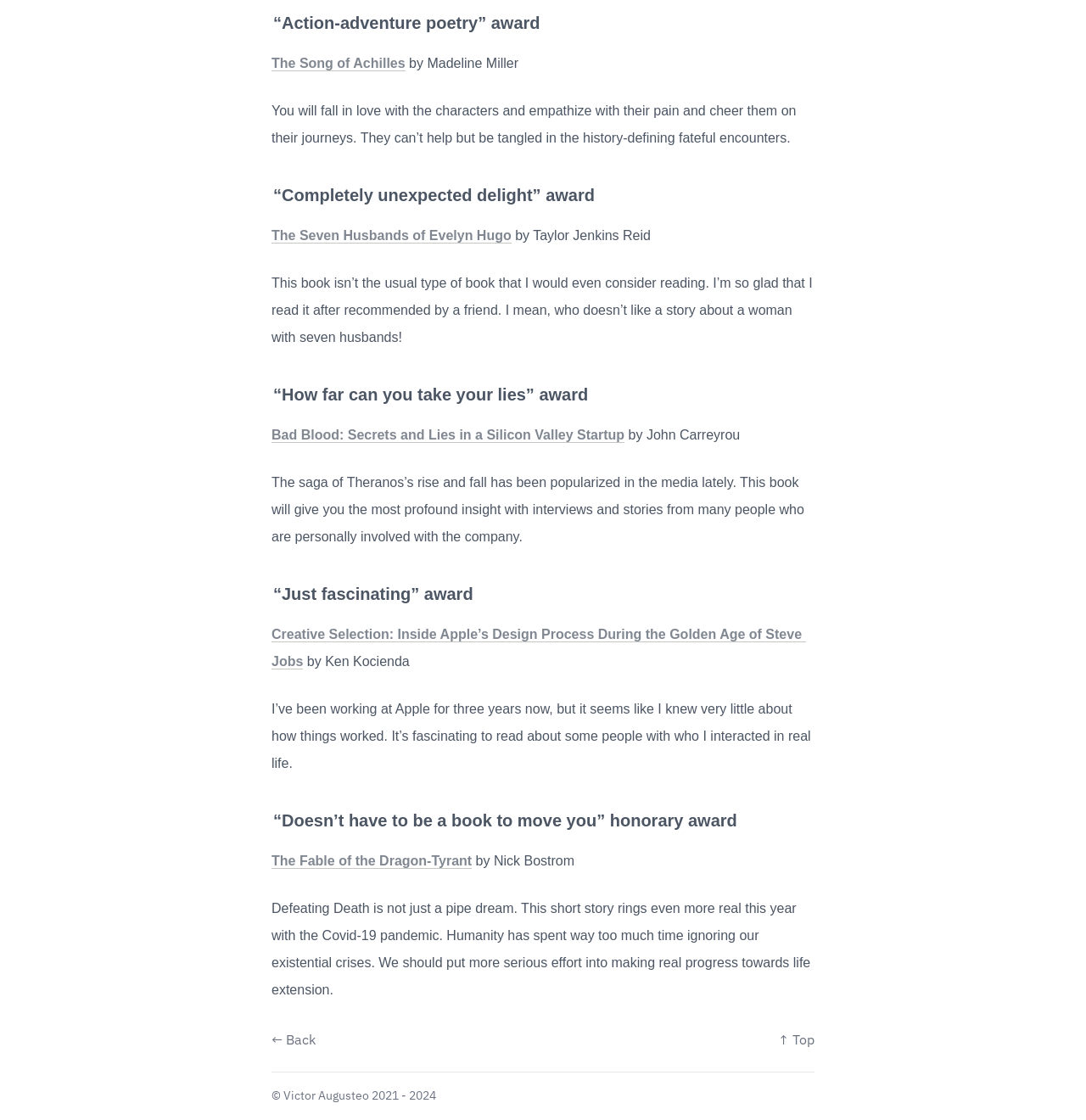What is the first award mentioned on the page?
Refer to the image and answer the question using a single word or phrase.

“Action-adventure poetry” award